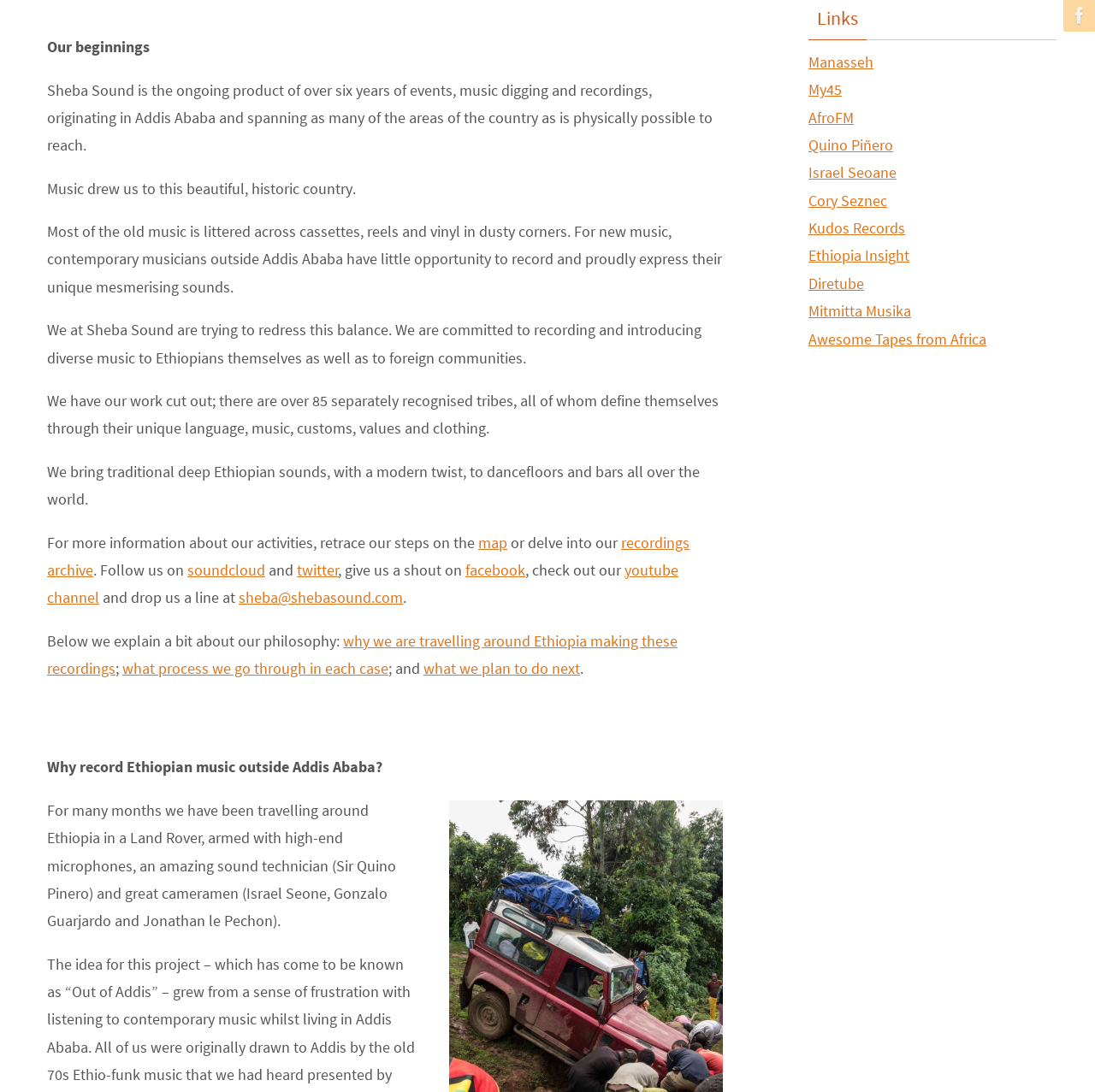Provide the bounding box coordinates for the UI element that is described by this text: "Mitmitta Musika". The coordinates should be in the form of four float numbers between 0 and 1: [left, top, right, bottom].

[0.738, 0.276, 0.832, 0.295]